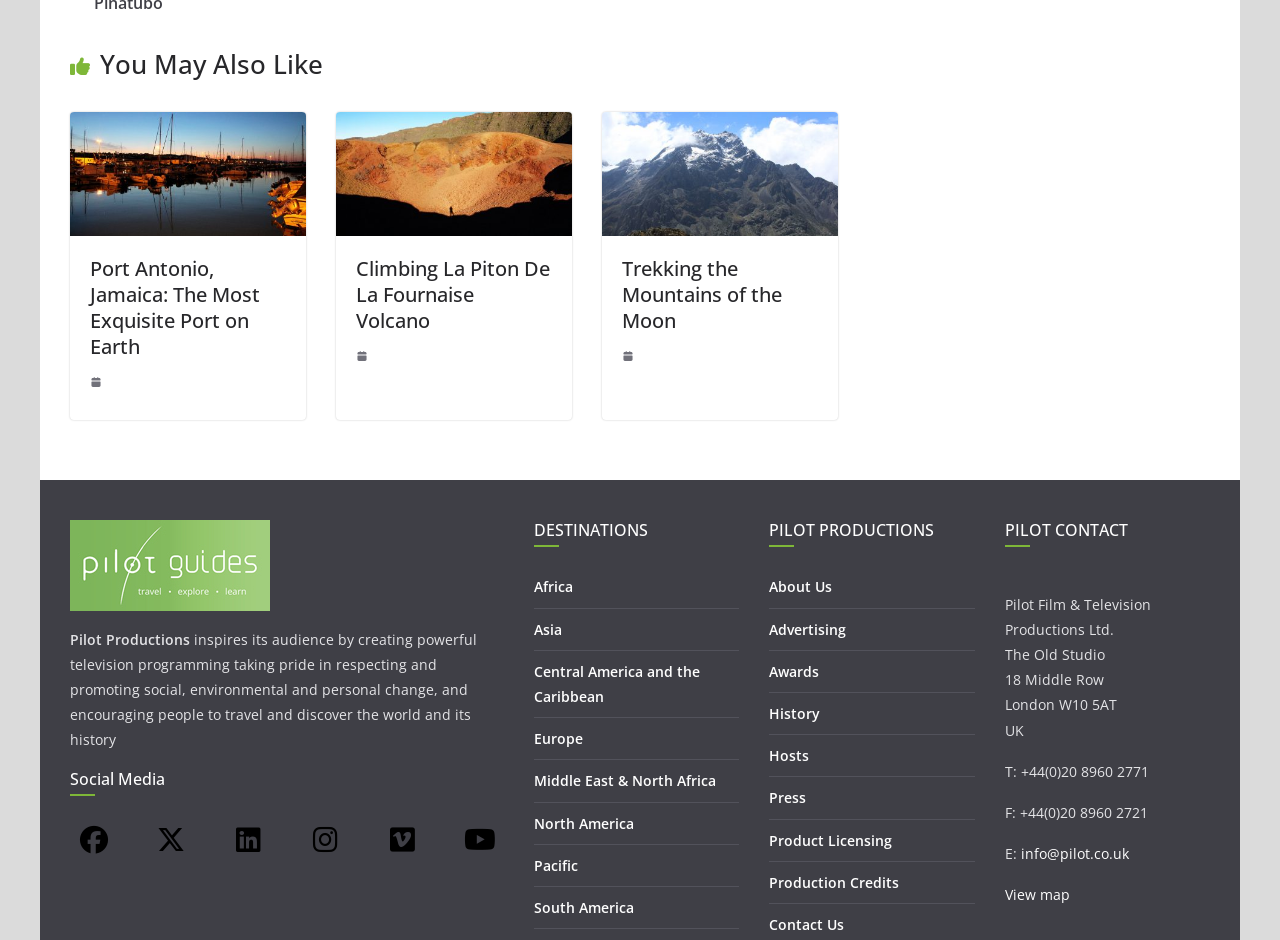Identify the bounding box coordinates for the region to click in order to carry out this instruction: "Enter your name". Provide the coordinates using four float numbers between 0 and 1, formatted as [left, top, right, bottom].

None